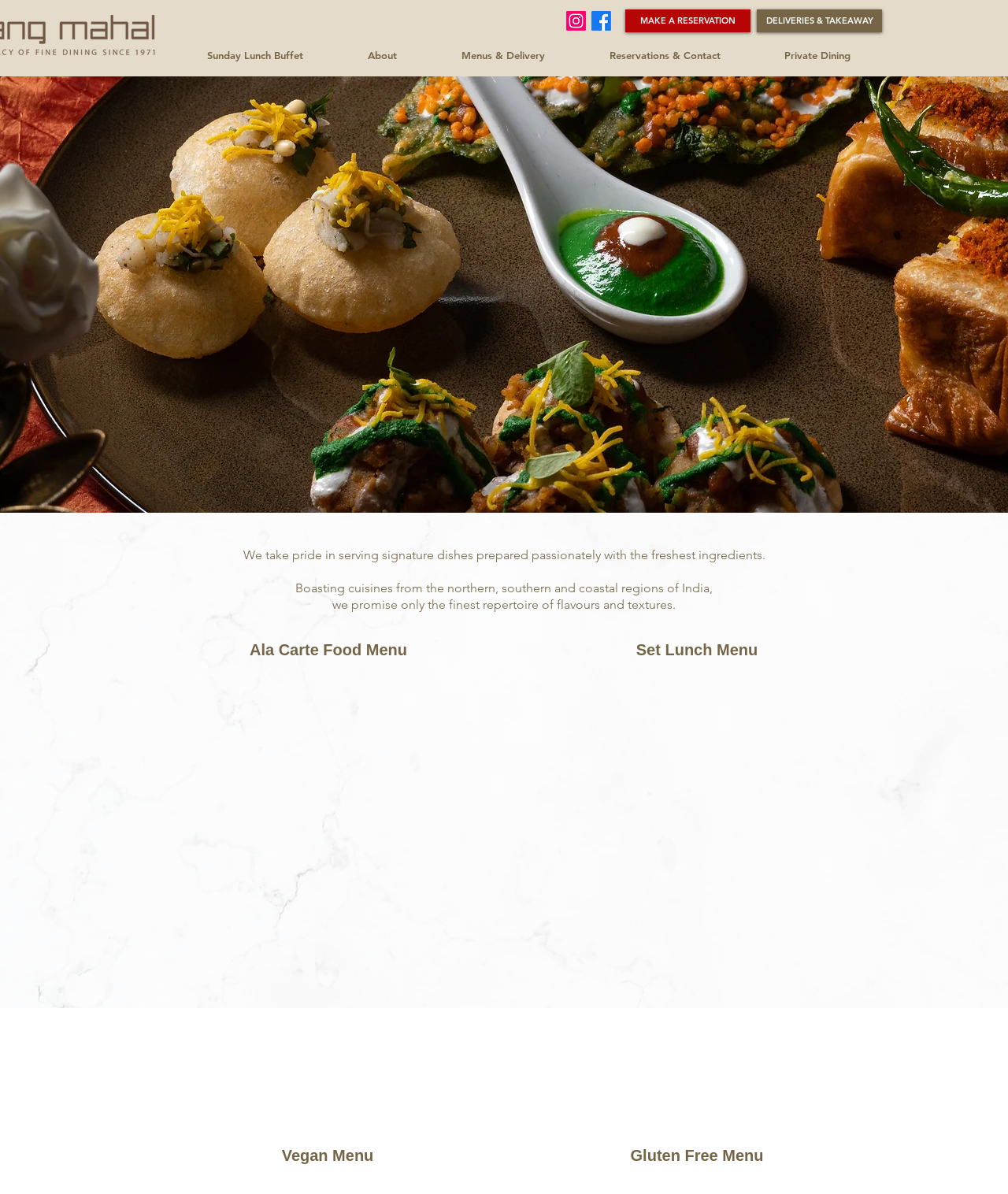Specify the bounding box coordinates of the area to click in order to execute this command: 'Make a reservation'. The coordinates should consist of four float numbers ranging from 0 to 1, and should be formatted as [left, top, right, bottom].

[0.62, 0.008, 0.745, 0.027]